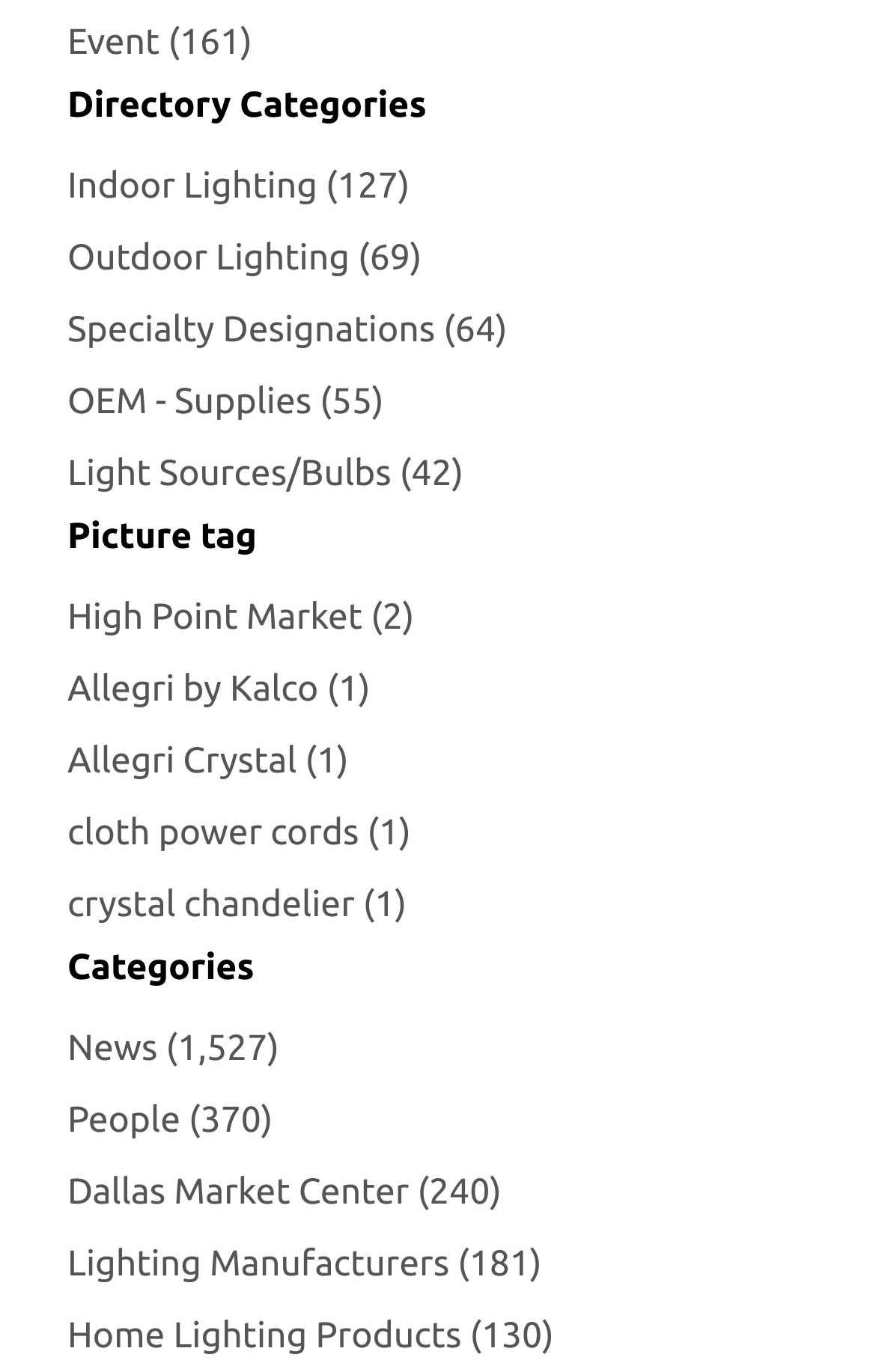Locate the bounding box coordinates of the area to click to fulfill this instruction: "Check Home Lighting Products". The bounding box should be presented as four float numbers between 0 and 1, in the order [left, top, right, bottom].

[0.077, 0.952, 0.632, 0.997]